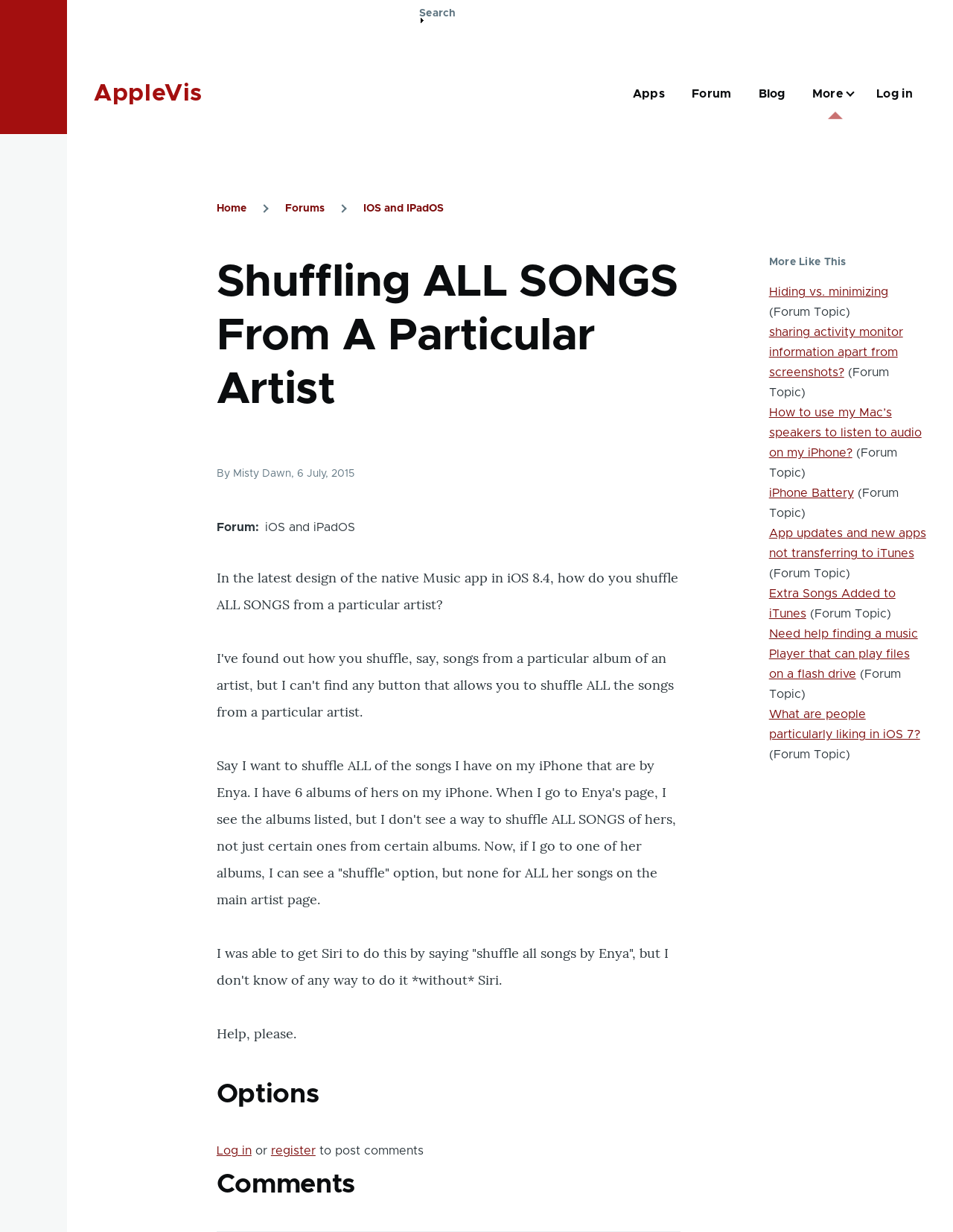Create a detailed summary of the webpage's content and design.

This webpage is about a discussion forum on AppleVis, specifically a topic about shuffling all songs from a particular artist in the native Music app in iOS 8.4. 

At the top of the page, there is a link to skip to the main content, followed by a sticky header and a banner. A search bar is located on the top right, with a search button next to it. The main navigation menu is on the right side, with links to Apps, Forum, Blog, and more. 

Below the navigation menu, there is a breadcrumb navigation section, showing the path from the home page to the current topic. The main content of the page is a discussion topic, with a heading "Shuffling ALL SONGS From A Particular Artist" and a description of the problem the user is facing. 

The topic is posted by "Misty Dawn" on July 6, 2015, and it has several paragraphs of text explaining the issue. There are options to log in or register to post comments at the bottom of the topic. 

On the right side of the page, there is a section titled "More Like This", which lists several related forum topics, including "Hiding vs. minimizing", "sharing activity monitor information apart from screenshots?", and "iPhone Battery".